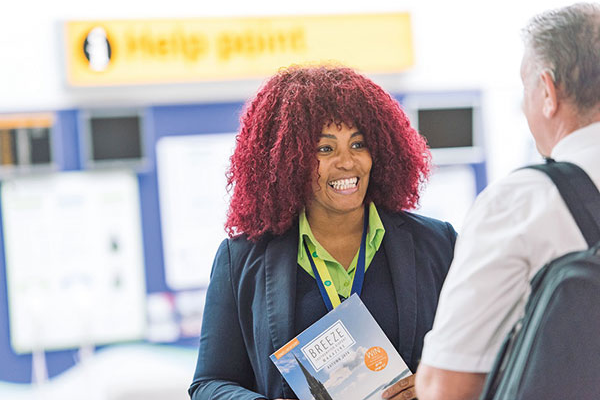What is the staff member holding in her hand?
Please give a detailed and elaborate explanation in response to the question.

According to the caption, the staff member is holding a brochure titled 'BREELE', which likely contains information or promotions related to travel.